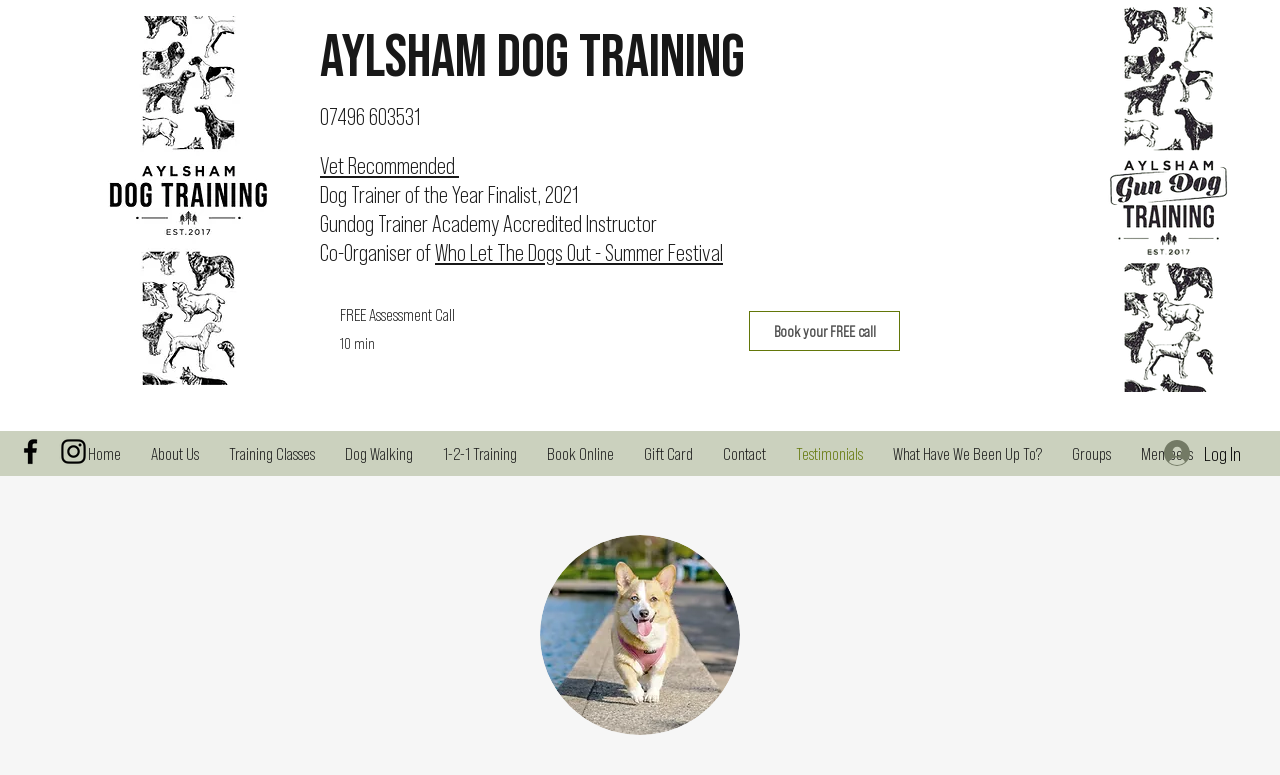What social media platforms are linked on the webpage?
Please answer the question with a detailed and comprehensive explanation.

I found the social media icons and links in the 'Social Bar' section of the webpage, which indicates that the webpage is linked to Facebook and Instagram.